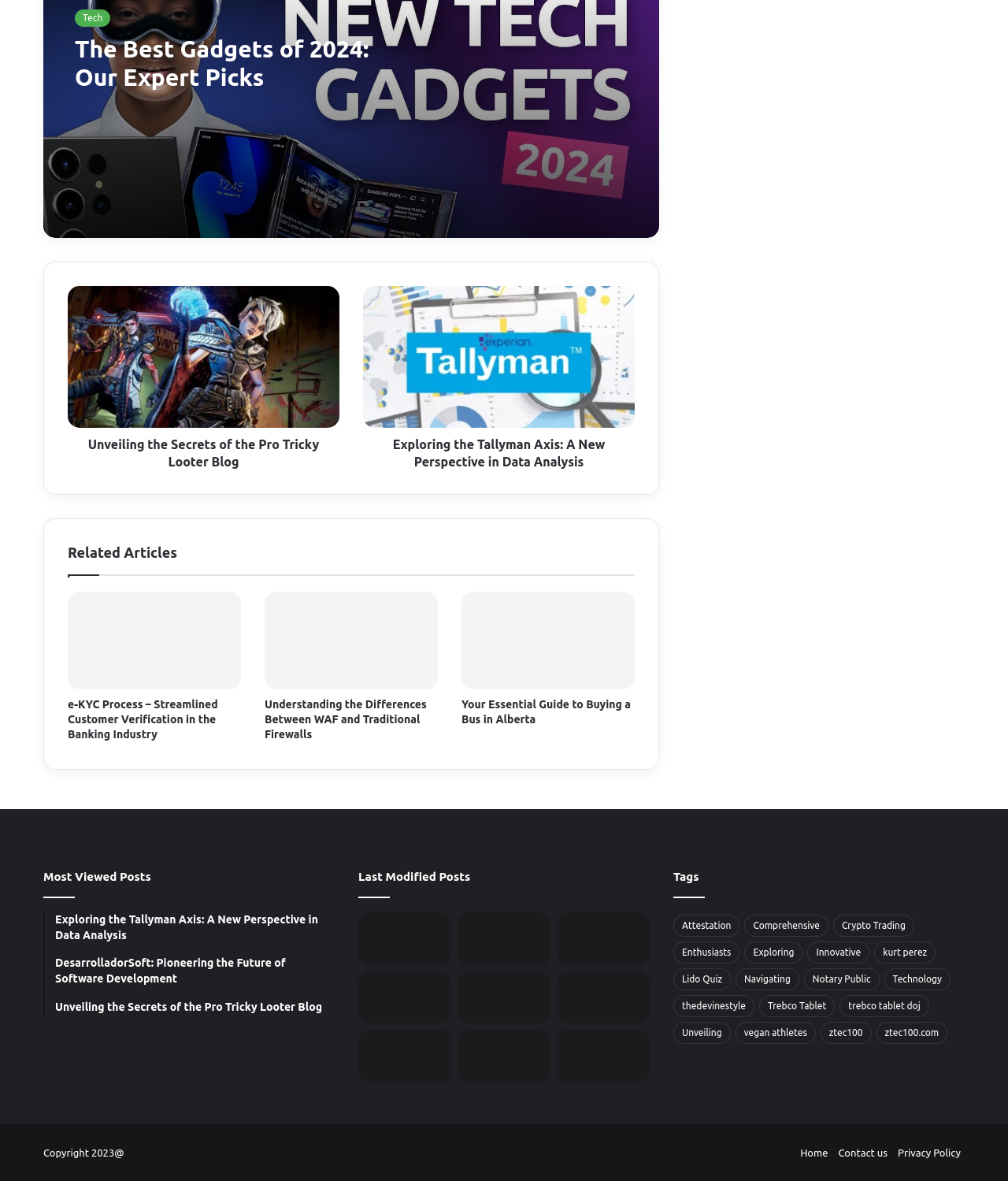Can you look at the image and give a comprehensive answer to the question:
What is the title of the first article on the webpage?

The first article on the webpage has a heading element with the text 'The Best Gadgets of 2024: Our Expert Picks', which suggests that it is the title of the article.